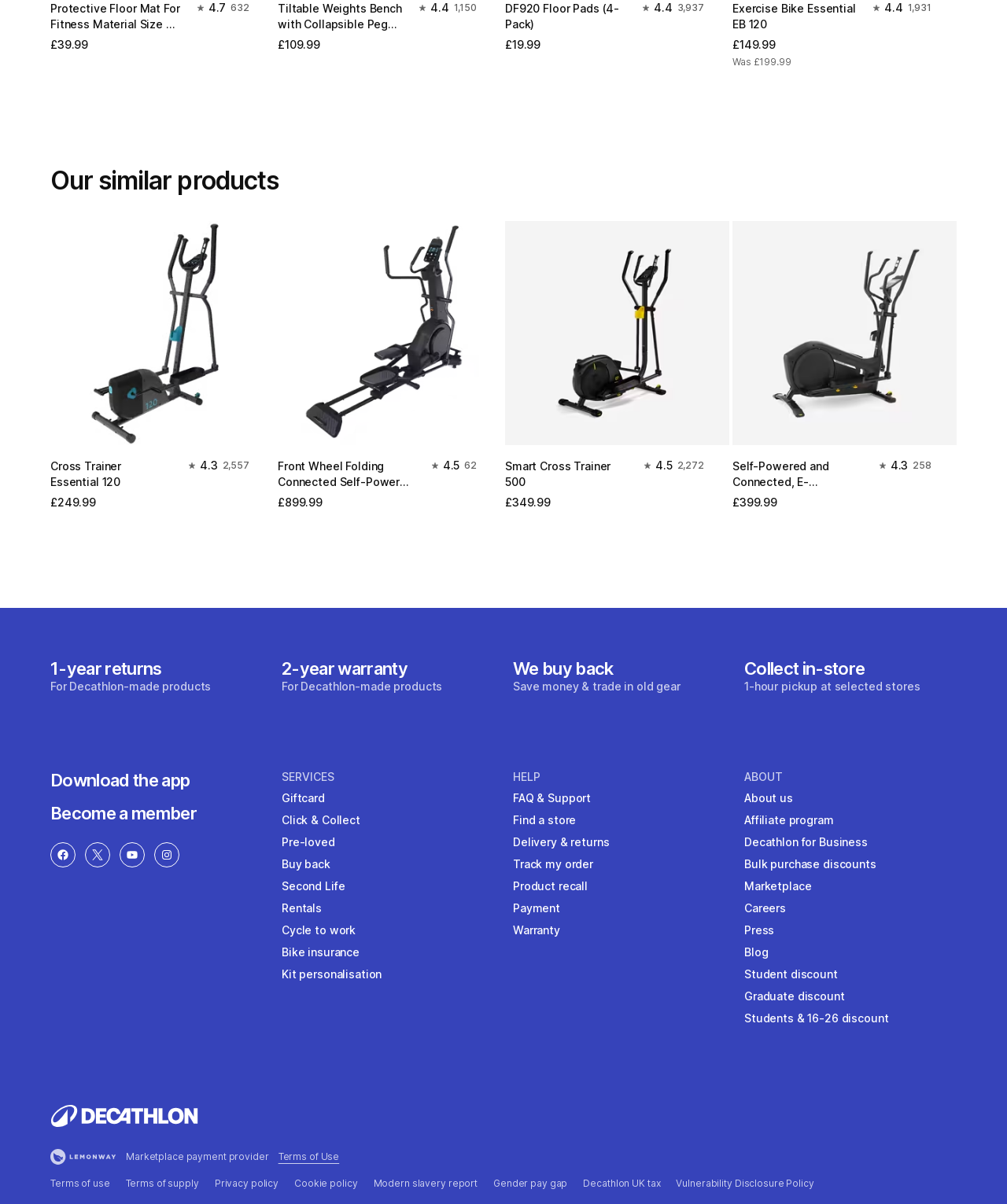Using the element description provided, determine the bounding box coordinates in the format (top-left x, top-left y, bottom-right x, bottom-right y). Ensure that all values are floating point numbers between 0 and 1. Element description: Exercise Bike Essential EB 120

[0.727, 0.0, 0.85, 0.027]